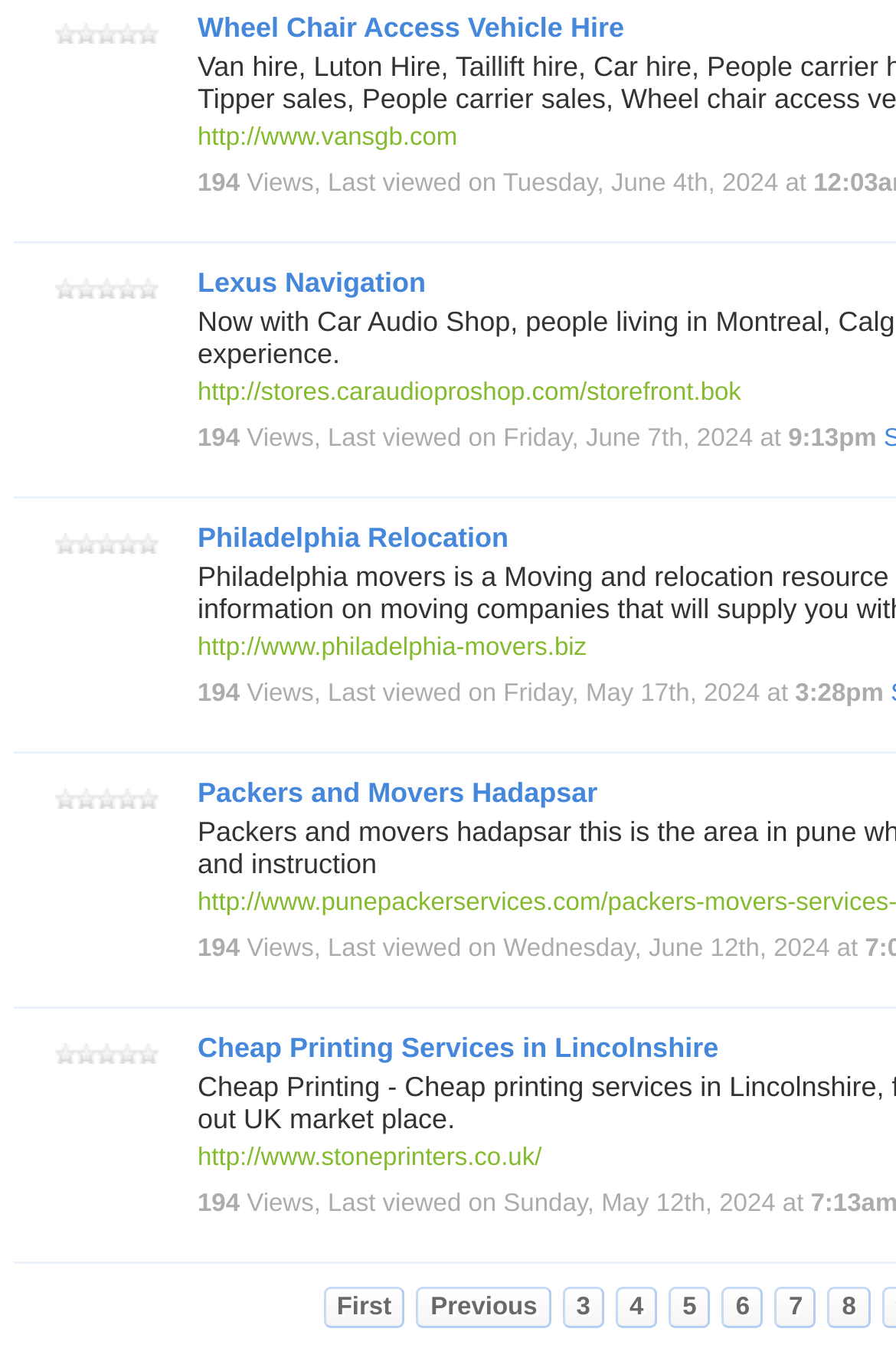Determine the coordinates of the bounding box for the clickable area needed to execute this instruction: "Visit Lexus Navigation".

[0.221, 0.198, 0.475, 0.222]